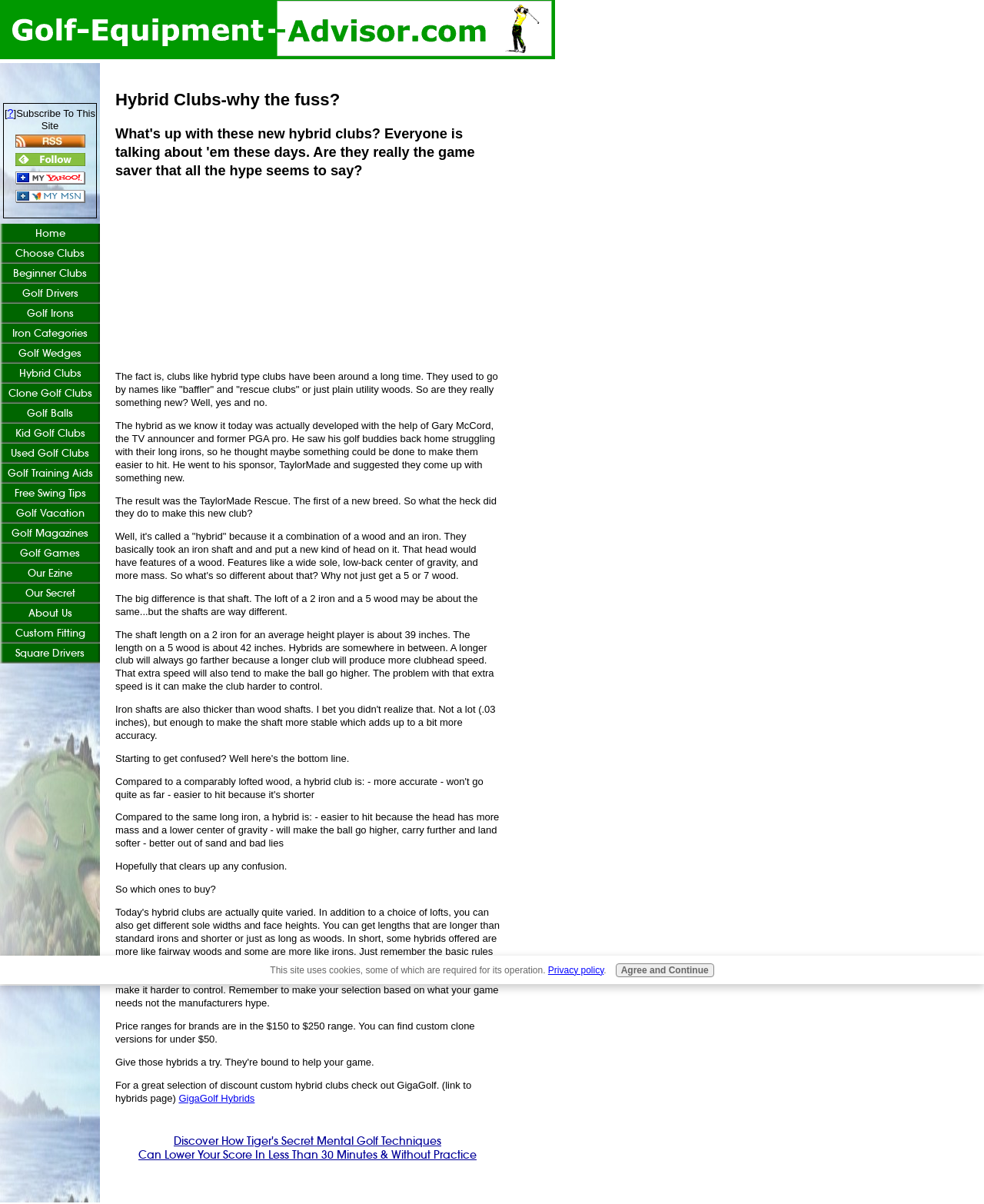Please find the bounding box for the UI component described as follows: "alt="Add to My Yahoo!"".

[0.015, 0.146, 0.086, 0.156]